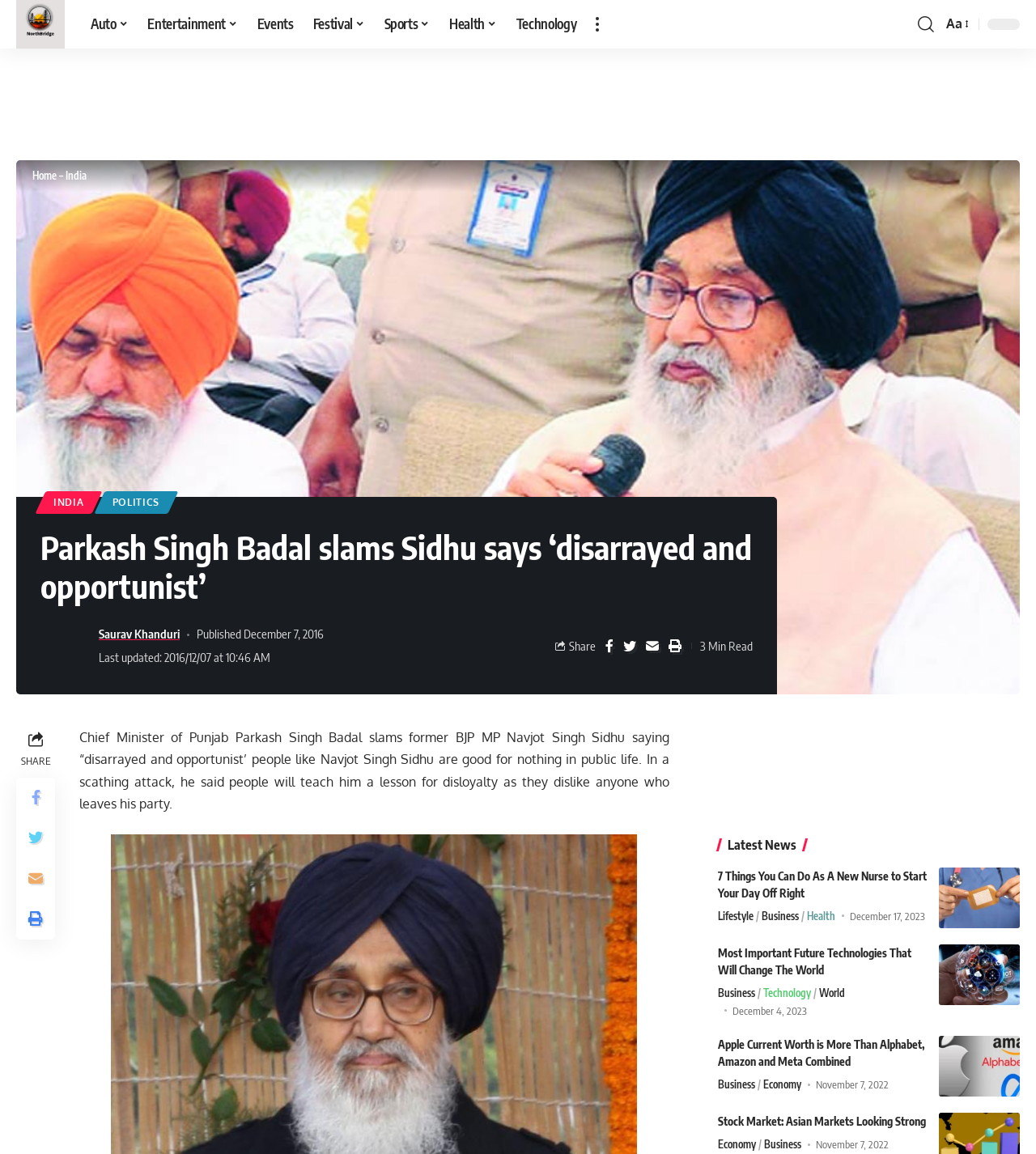What is the name of the news website?
Answer the question with a thorough and detailed explanation.

I determined the answer by looking at the top-left corner of the webpage, where I found a link with the text 'NorthBridge Times', which is likely the name of the news website.